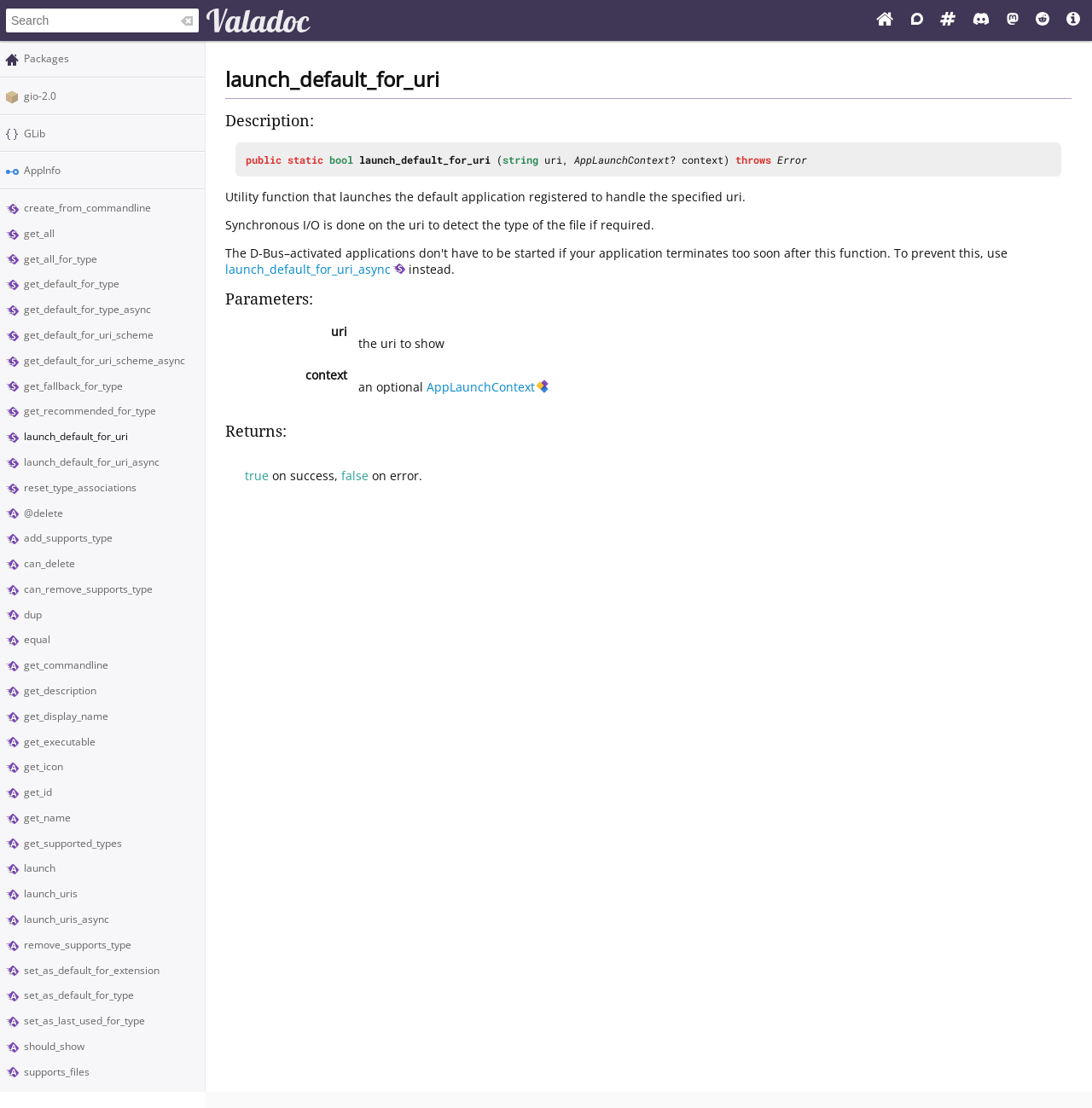What is the purpose of the launch_default_for_uri function?
Make sure to answer the question with a detailed and comprehensive explanation.

The launch_default_for_uri function is a utility function that launches the default application registered to handle the specified uri. It does synchronous I/O on the uri to detect the type of the file if required.